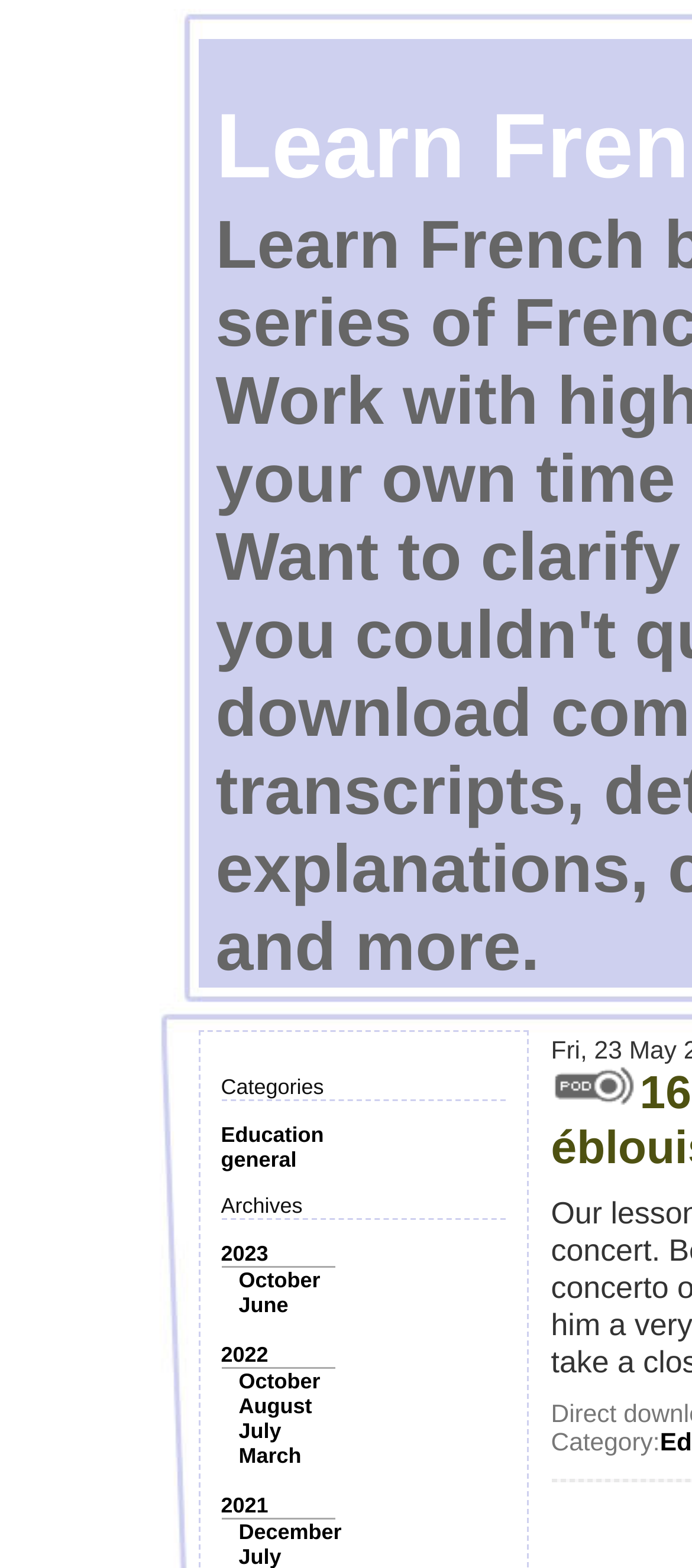Give a detailed account of the webpage's layout and content.

The webpage is about learning French through podcasts, specifically episode 165, titled "Hier, j'ai assisté à un concert éblouissant!". 

At the top, there is a section with categories, including "Education" and "general", which are positioned side by side. Below these categories, there is an "Archives" section, which lists various years, including 2023, 2022, and 2021. Each year is accompanied by links to specific months, such as October, June, August, July, March, and December. These links are arranged in a vertical column, with the most recent year at the top.

On the right side of the page, there is an image, which is positioned roughly in the middle of the page vertically. Below the image, there is a label that says "Category:".